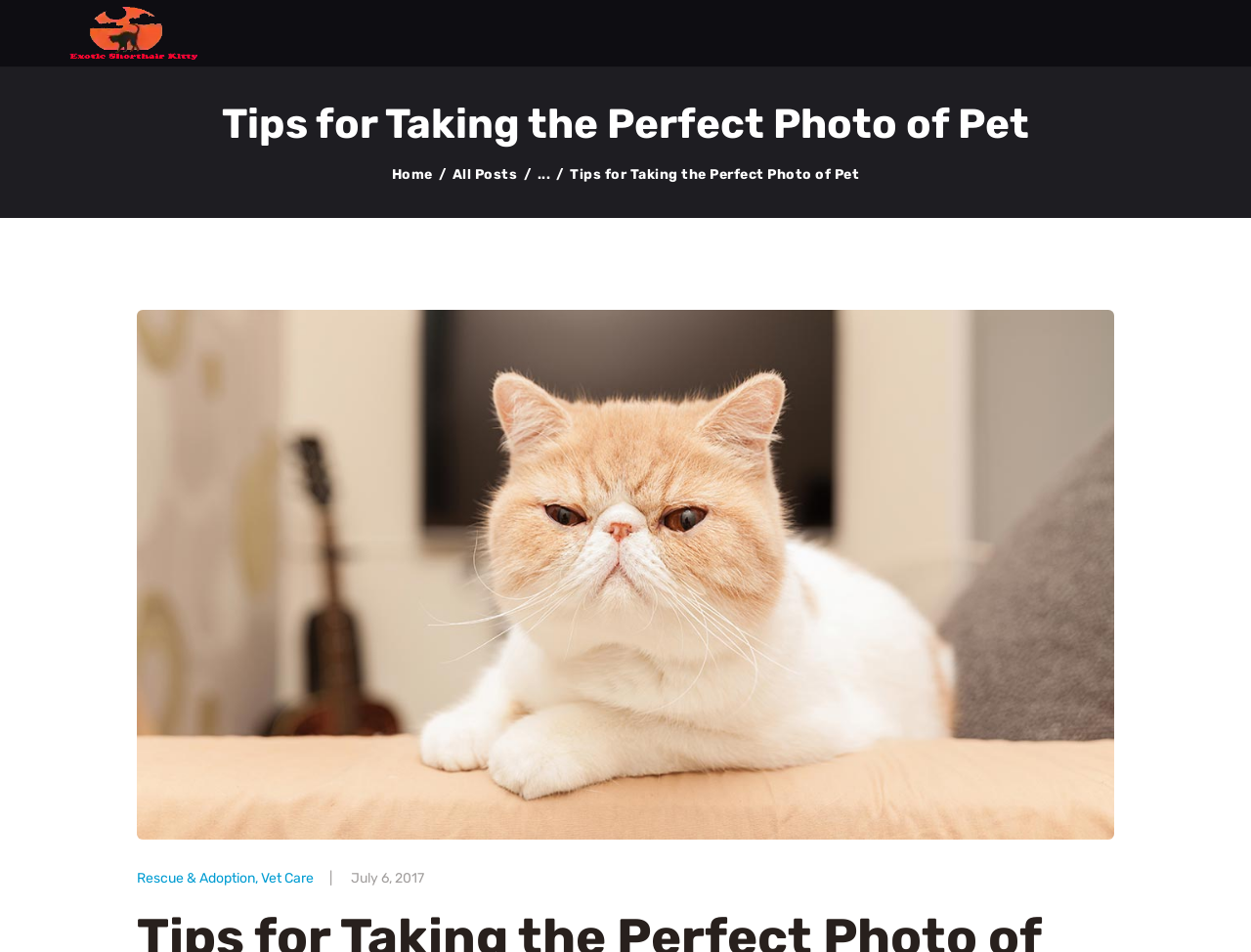Refer to the image and provide an in-depth answer to the question:
What is the main topic of this webpage?

Based on the webpage's content, including the heading 'Tips for Taking the Perfect Photo of Pet' and the presence of images, it is clear that the main topic of this webpage is pet photography.